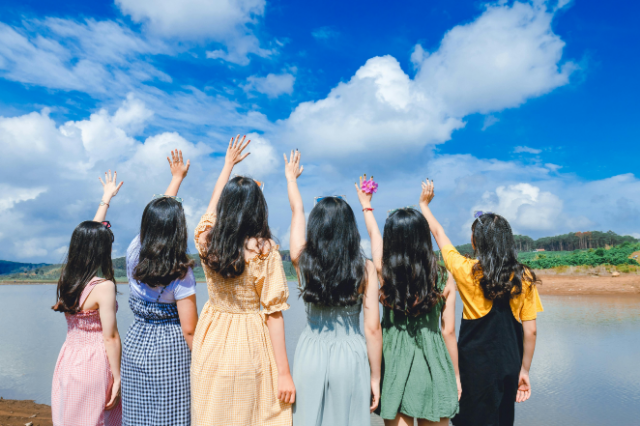From the details in the image, provide a thorough response to the question: What is reflected in the body of water?

Behind them, a serene body of water mirrors the clear sky, adding to the beauty of the tranquil landscape, which creates a joyful and uplifting atmosphere perfect for a day out.